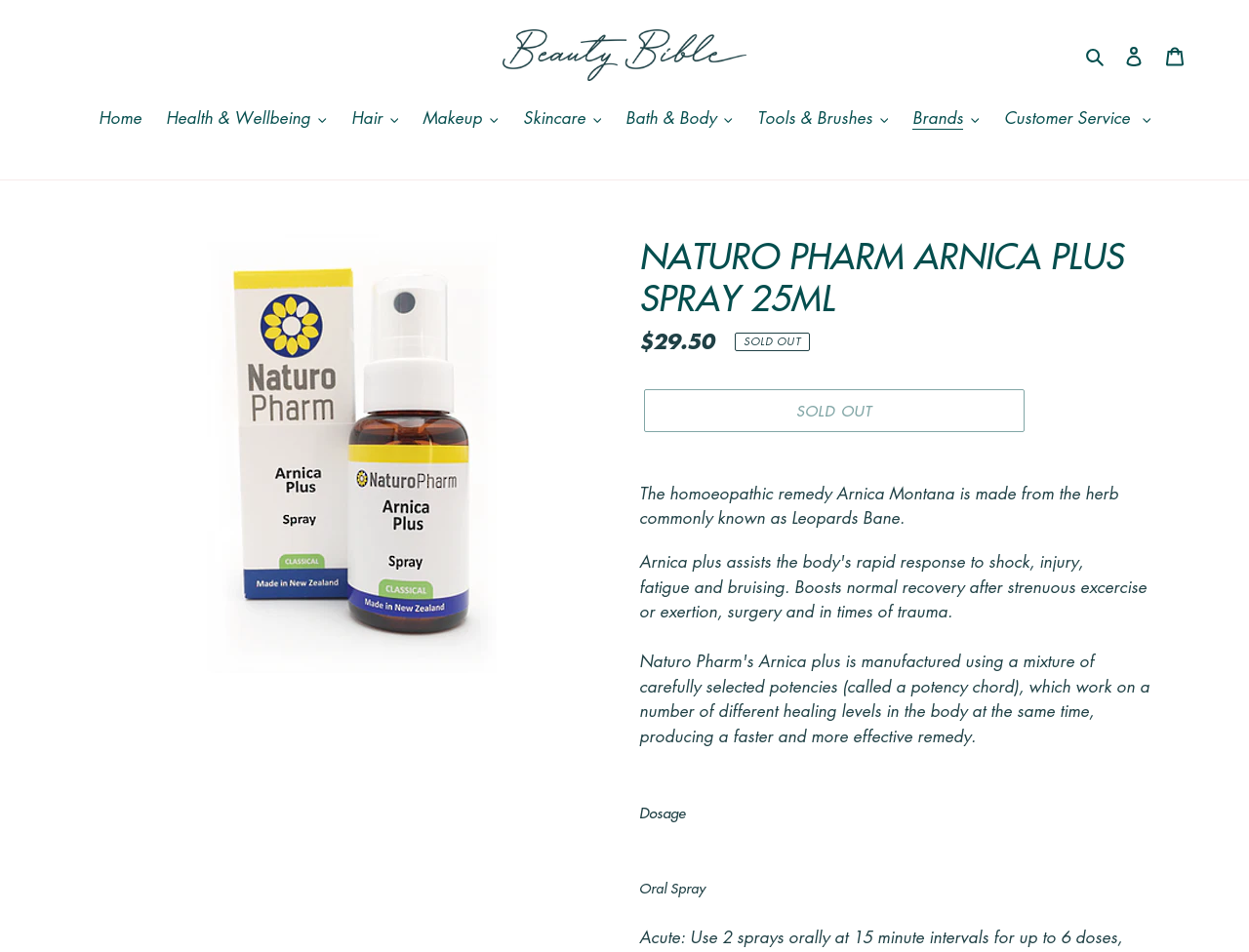Using the element description: "alt="Beauty Bible"", determine the bounding box coordinates. The coordinates should be in the format [left, top, right, bottom], with values between 0 and 1.

[0.402, 0.031, 0.598, 0.085]